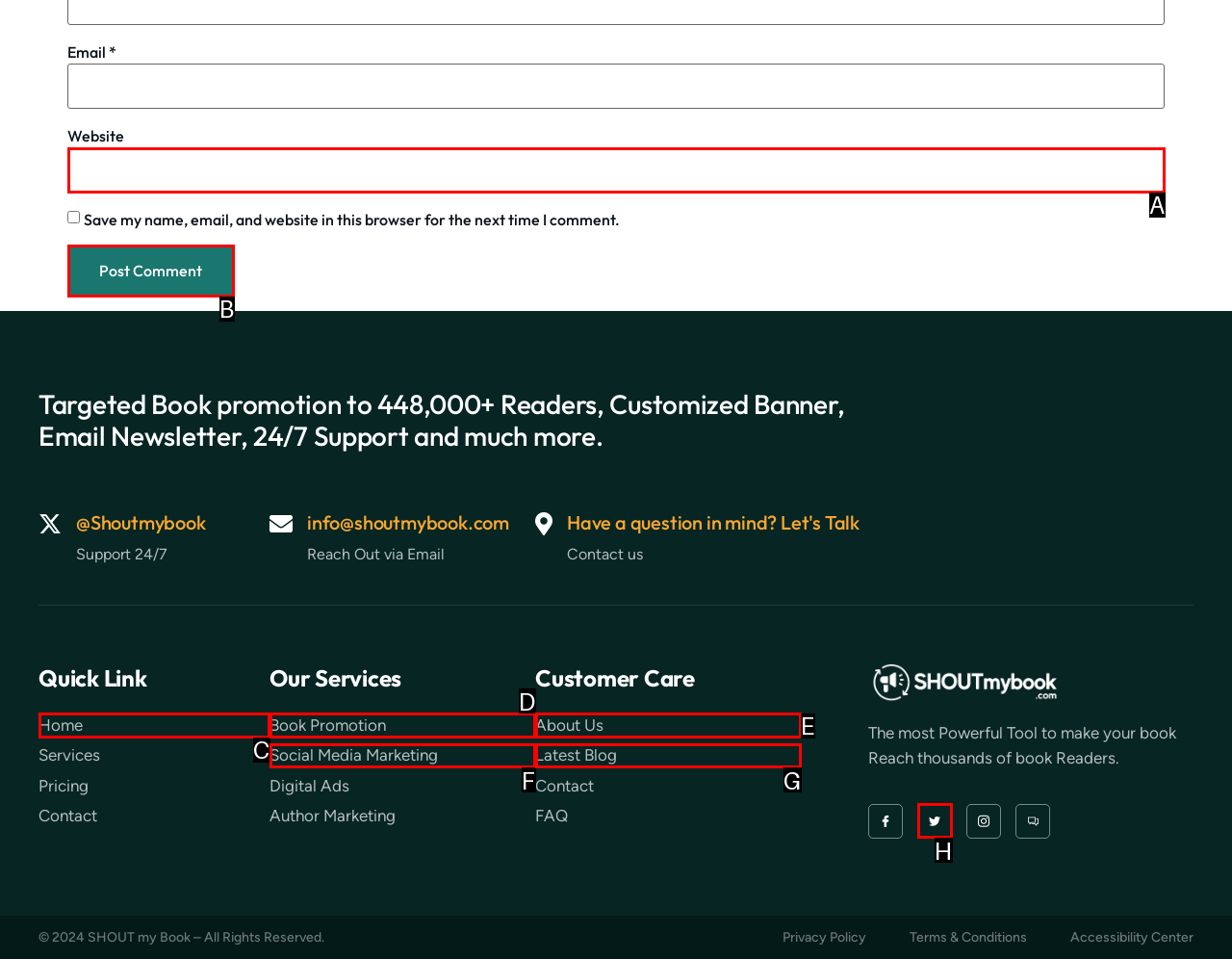Find the option that matches this description: Home
Provide the corresponding letter directly.

C